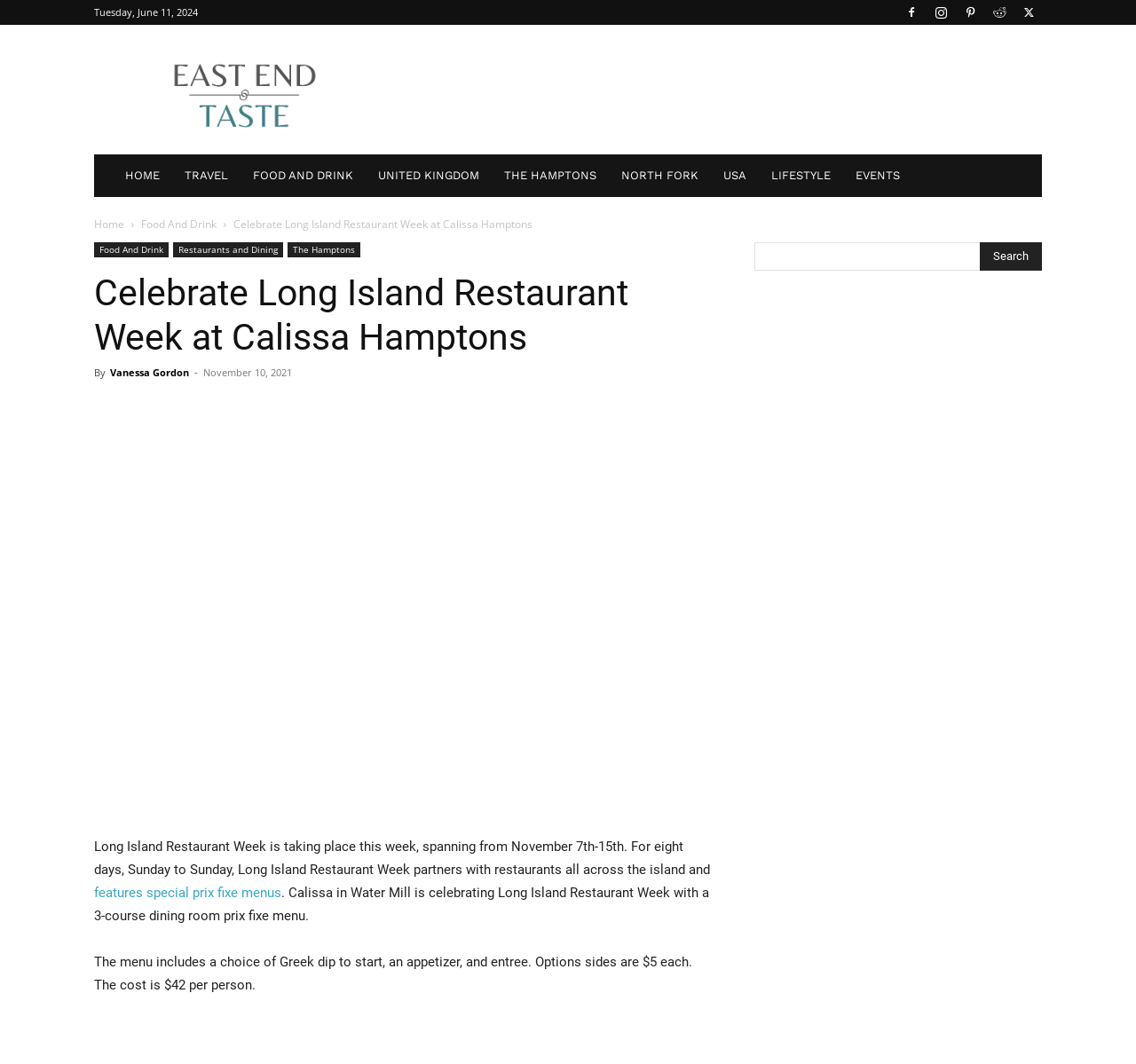Reply to the question below using a single word or brief phrase:
What is the date of the article?

November 10, 2021